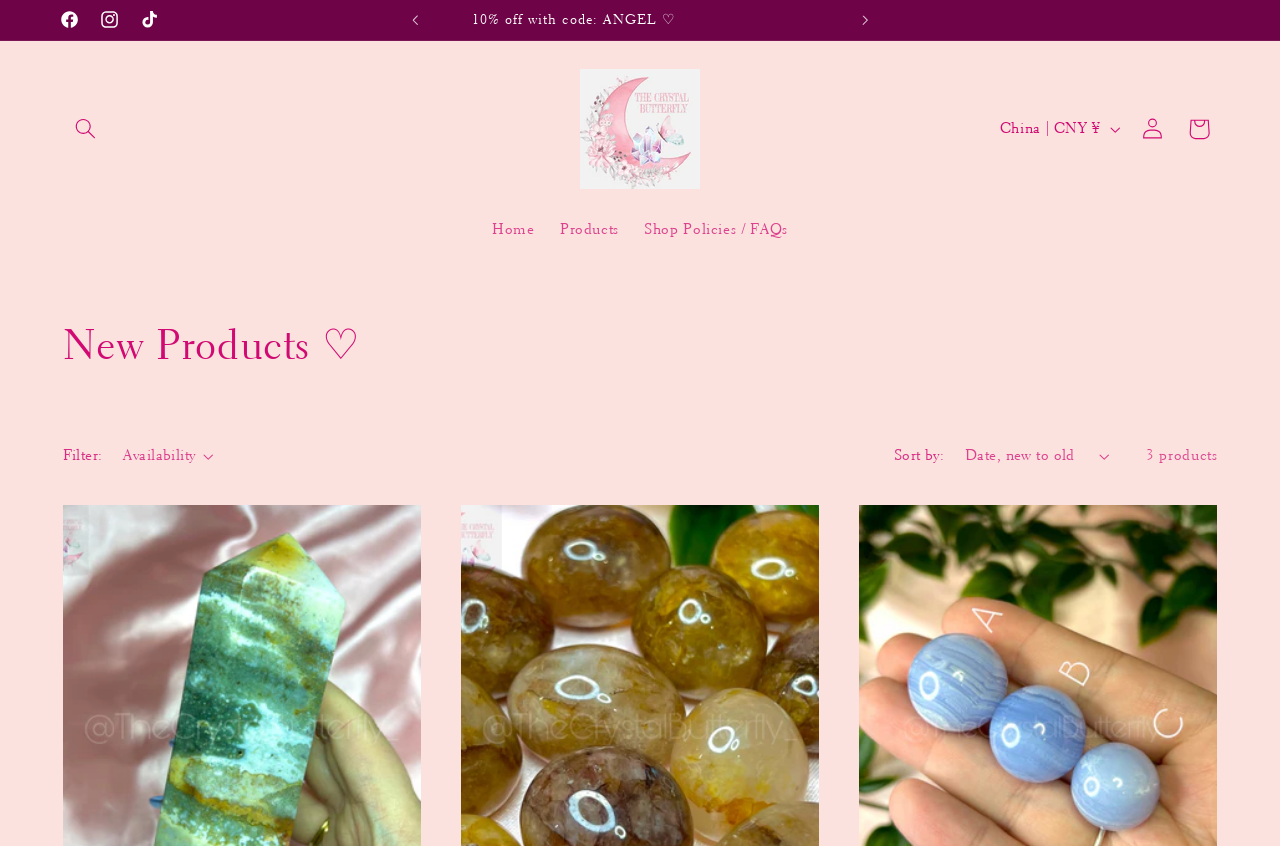Find the bounding box coordinates for the HTML element specified by: "BenaGene 100mg $45.99".

None